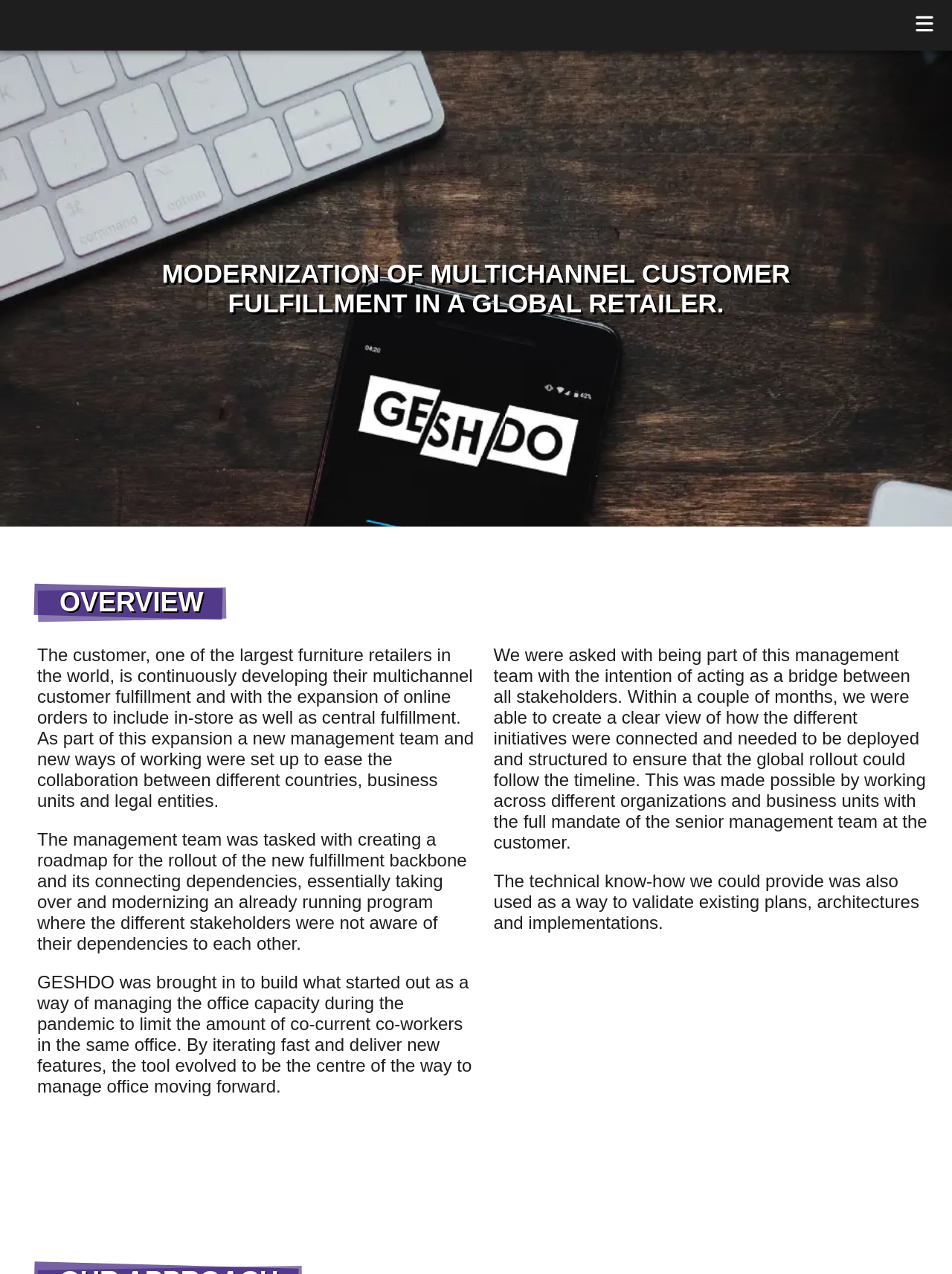What is the company's goal?
Kindly offer a comprehensive and detailed response to the question.

Based on the StaticText element with the text 'MODERNIZATION OF MULTICHANNEL CUSTOMER FULFILLMENT IN A GLOBAL RETAILER.', it is clear that the company's goal is to modernize its multichannel customer fulfillment.